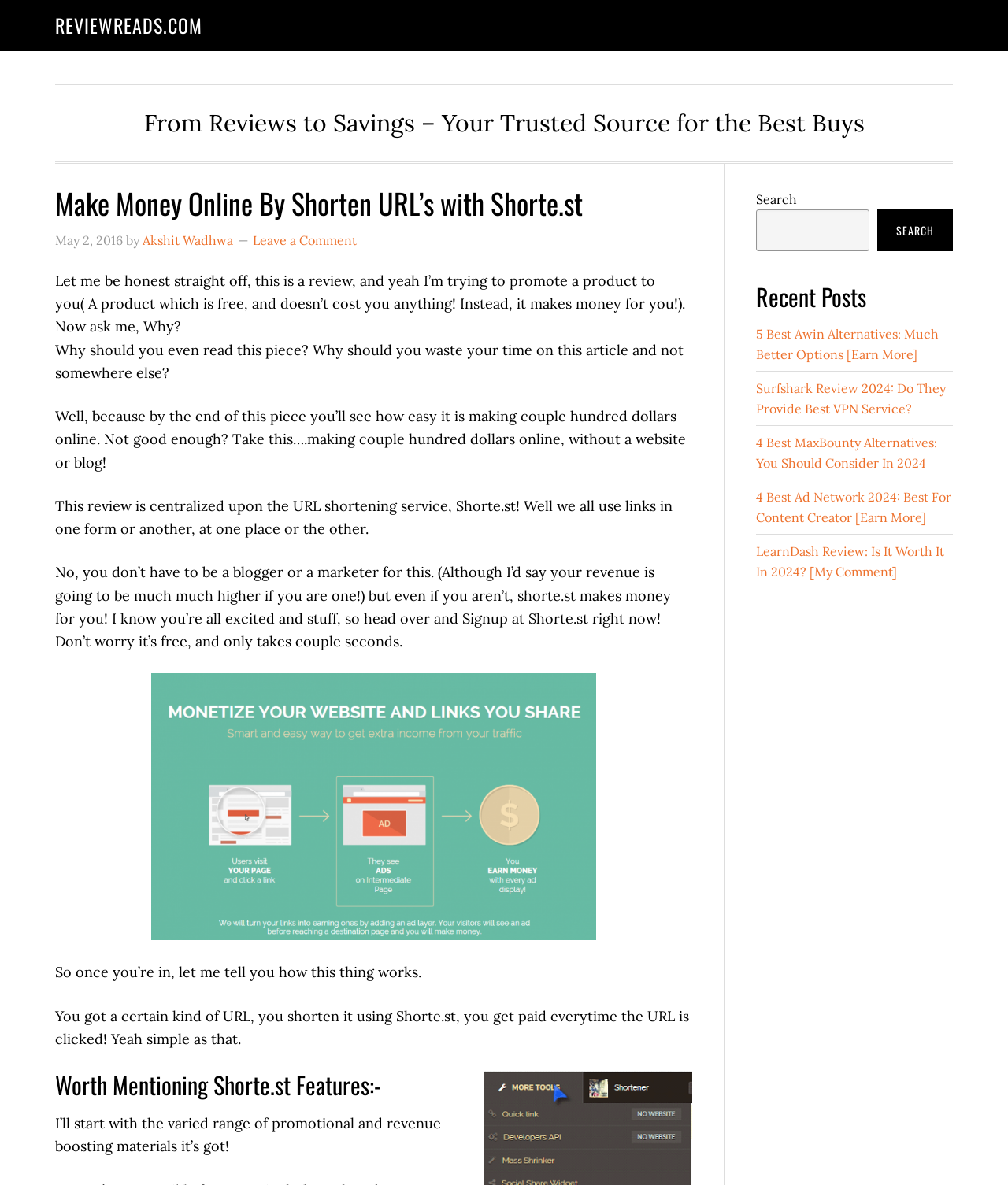Determine the coordinates of the bounding box for the clickable area needed to execute this instruction: "Visit the 'ENTERTAINMENT' section".

None